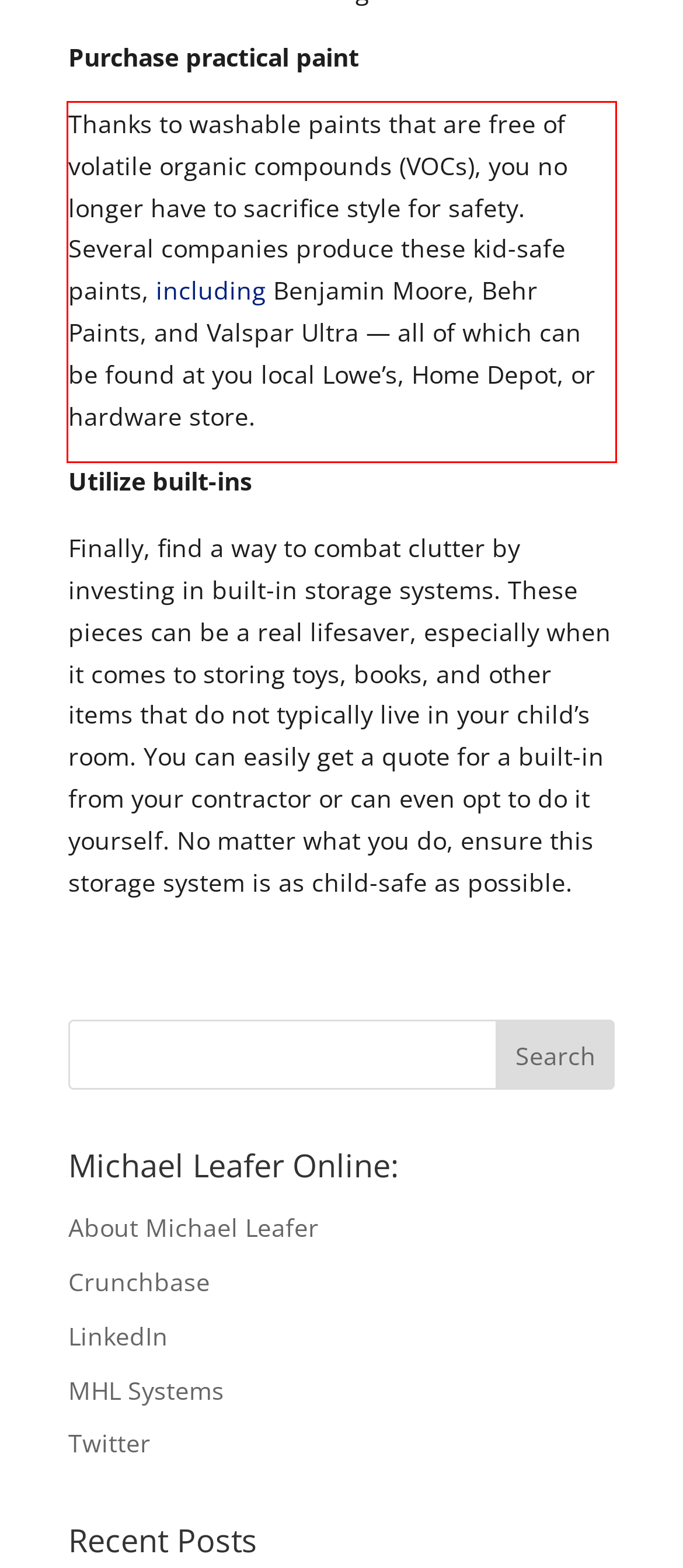Using OCR, extract the text content found within the red bounding box in the given webpage screenshot.

Thanks to washable paints that are free of volatile organic compounds (VOCs), you no longer have to sacrifice style for safety. Several companies produce these kid-safe paints, including Benjamin Moore, Behr Paints, and Valspar Ultra — all of which can be found at you local Lowe’s, Home Depot, or hardware store.